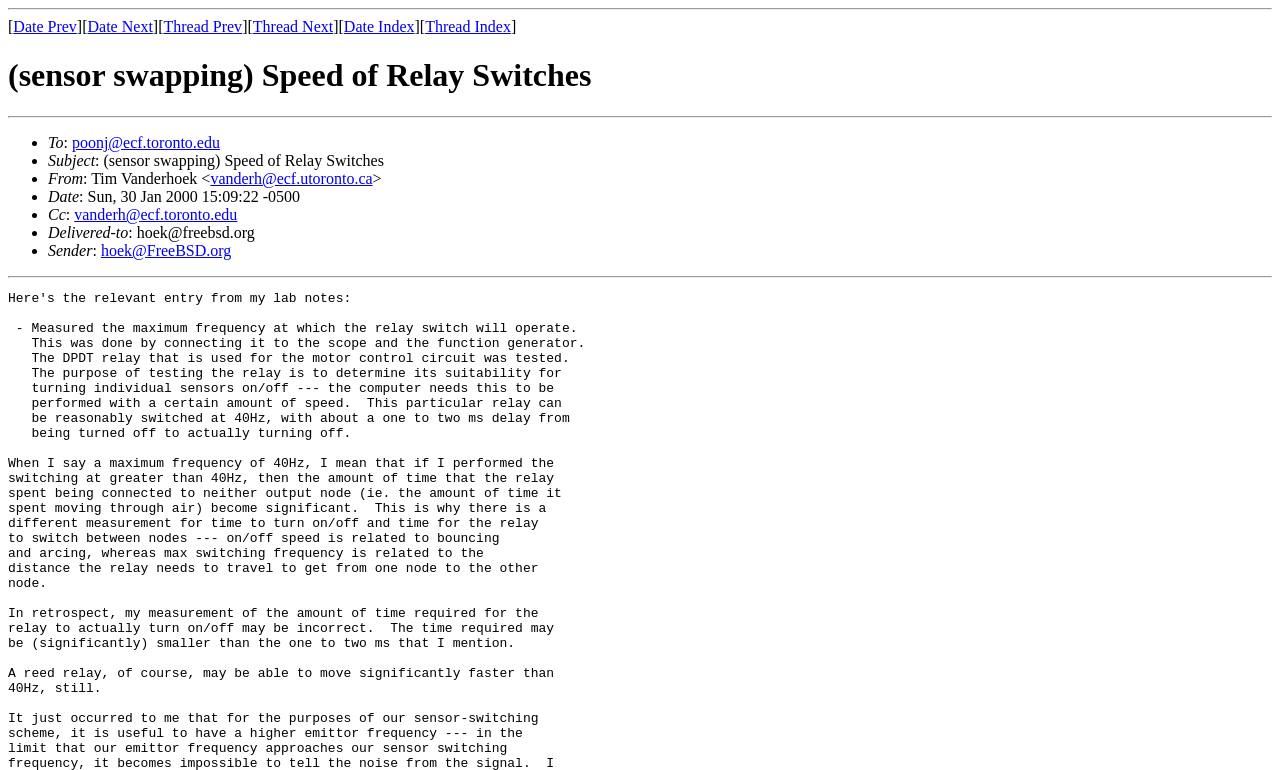What is the recipient's email address?
Please use the image to deliver a detailed and complete answer.

I found the recipient's email address by looking at the list of details about the email, which includes the recipient, sender, and other information. The recipient's email address is listed as 'poonj@ecf.toronto.edu'.